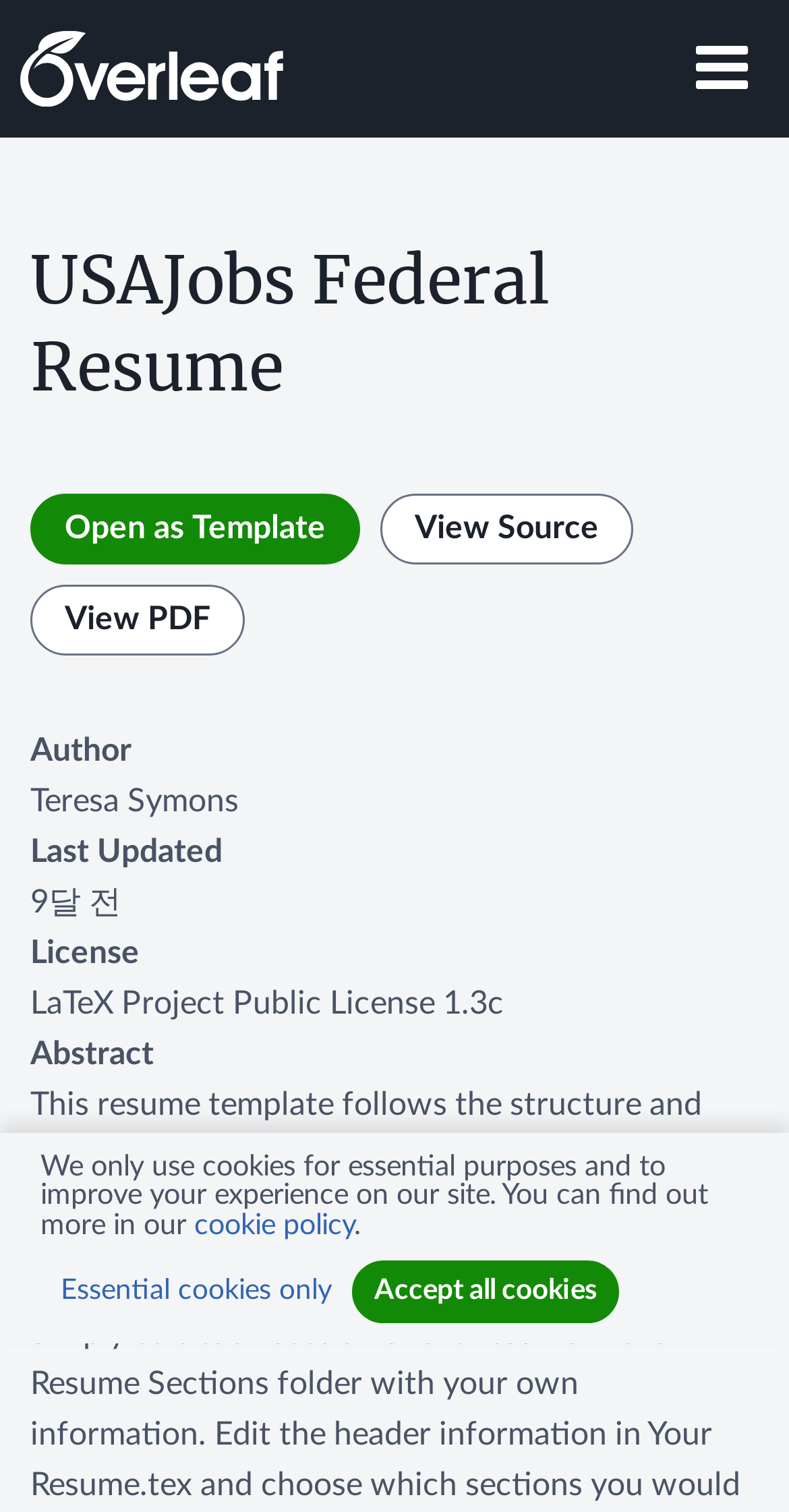Show me the bounding box coordinates of the clickable region to achieve the task as per the instruction: "Toggle the navigation menu".

[0.856, 0.02, 0.974, 0.07]